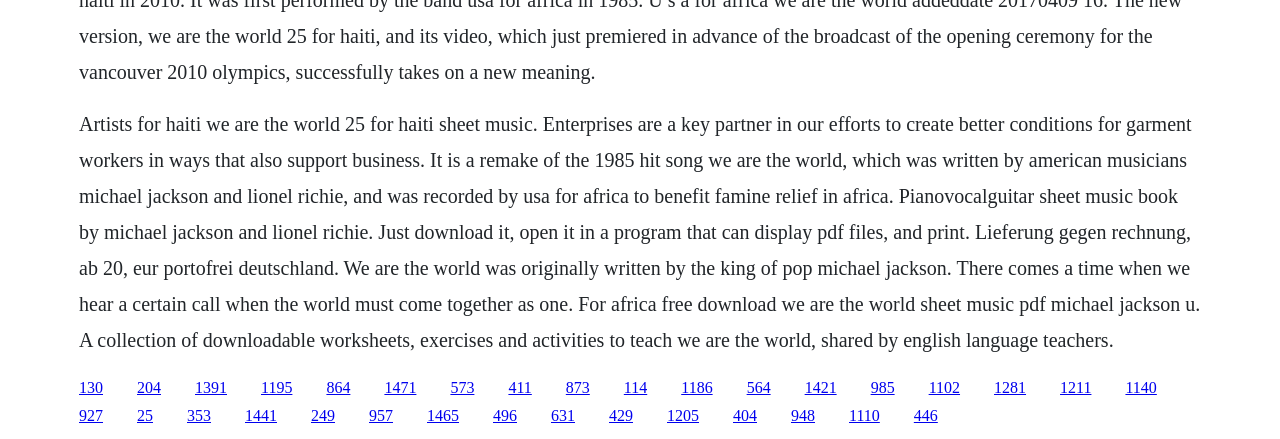Please provide a brief answer to the following inquiry using a single word or phrase:
What is the minimum amount required for free shipping in Germany?

20 EUR